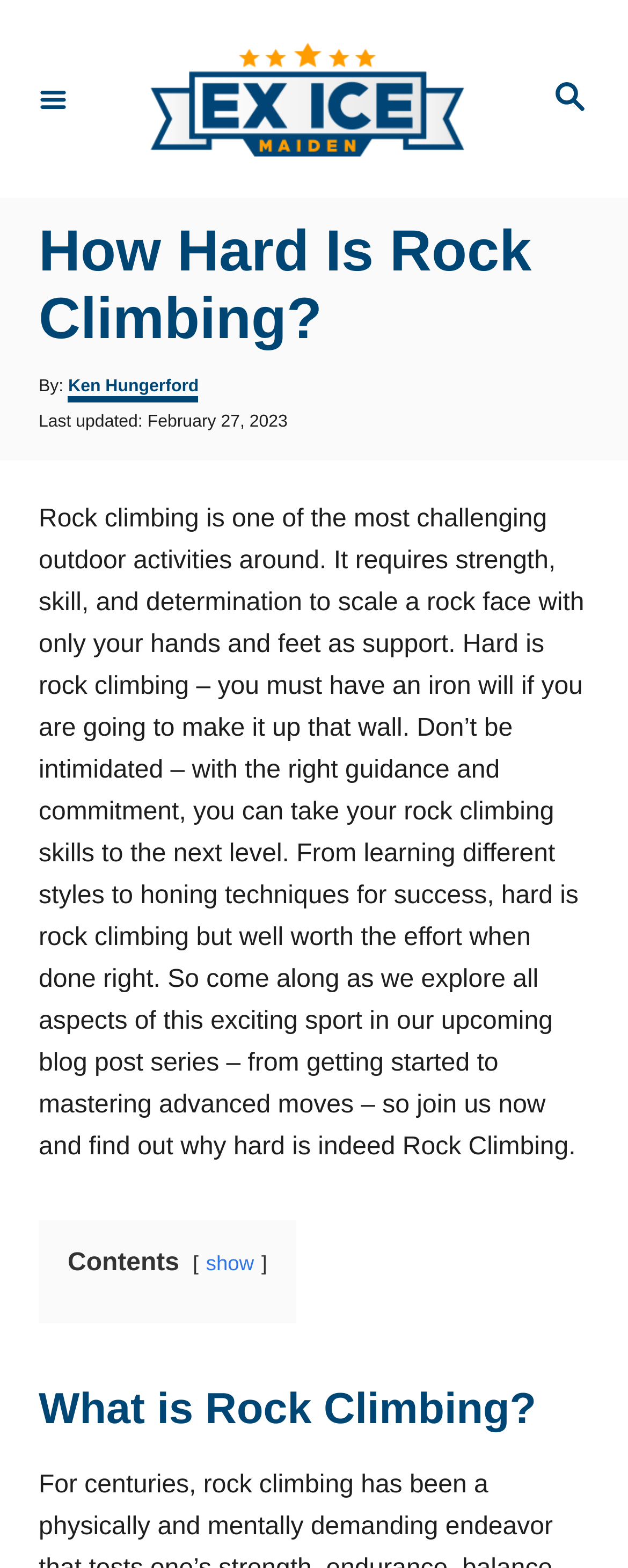When was this article last updated?
Please use the visual content to give a single word or phrase answer.

February 27, 2023